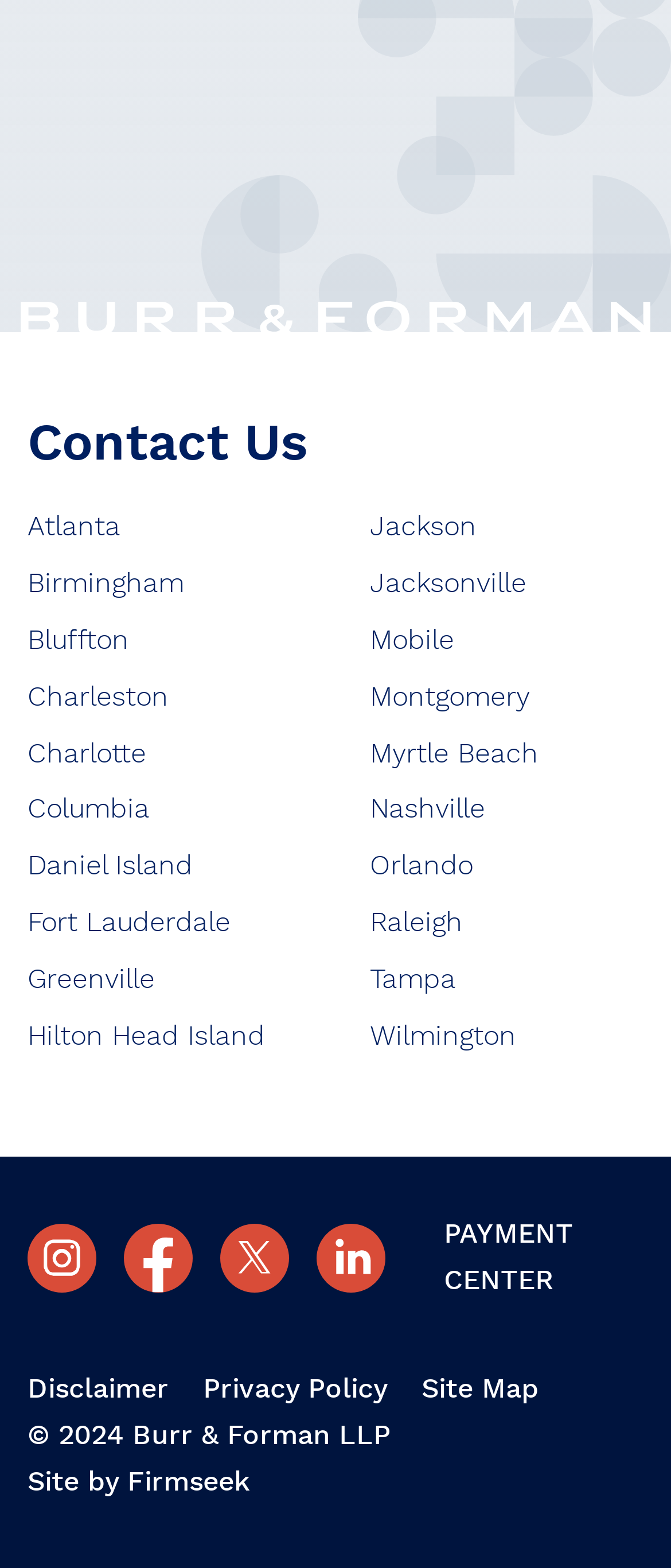Please provide a comprehensive response to the question below by analyzing the image: 
How many links are available in the footer section?

I counted the number of links in the footer section, including 'PAYMENT CENTER', 'Disclaimer', 'Privacy Policy', 'Site Map', '© 2024 Burr & Forman LLP', and 'Site by Firmseek', and found 6 links available in the footer section.